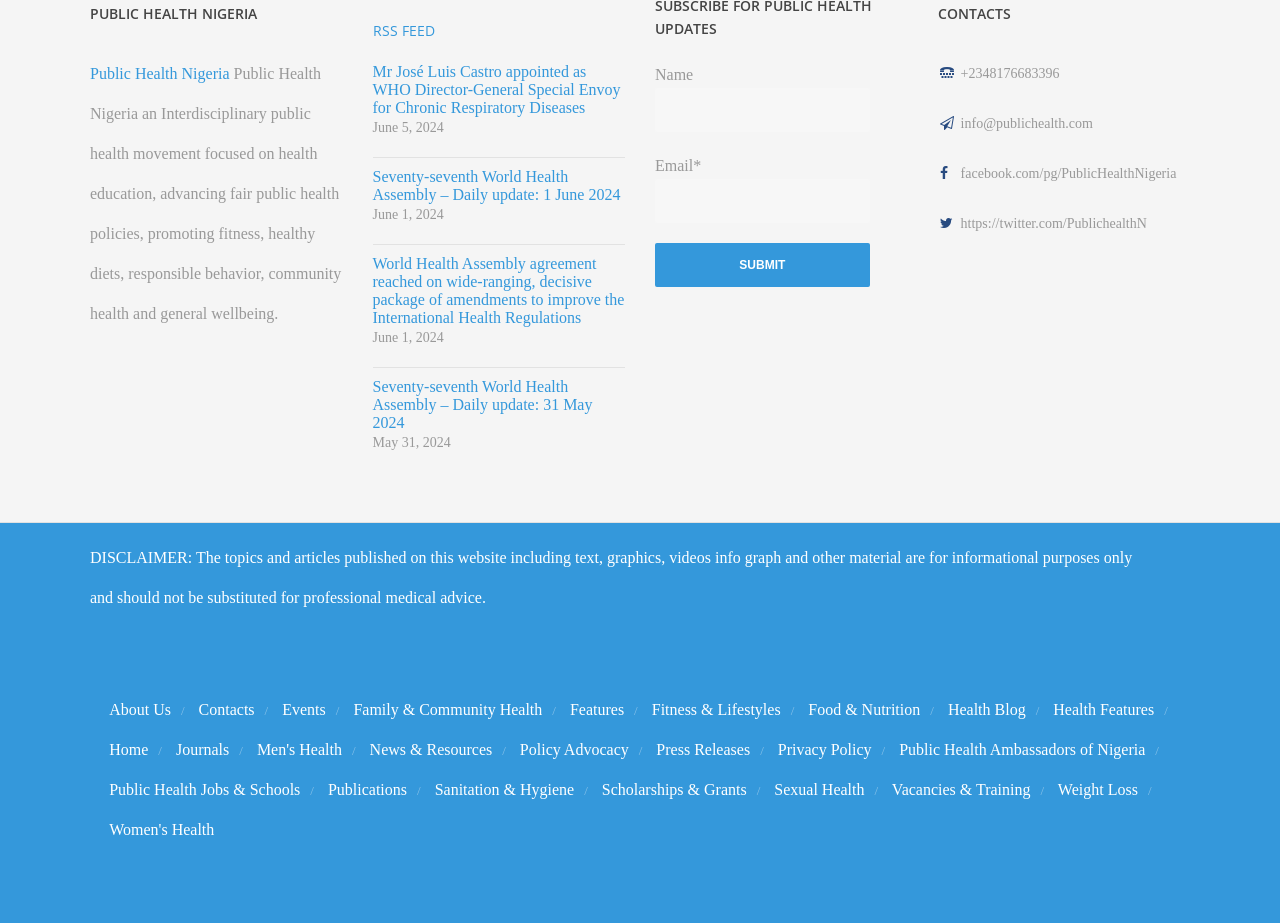What is the purpose of the textbox with label 'Email*'
Based on the image content, provide your answer in one word or a short phrase.

To input email address